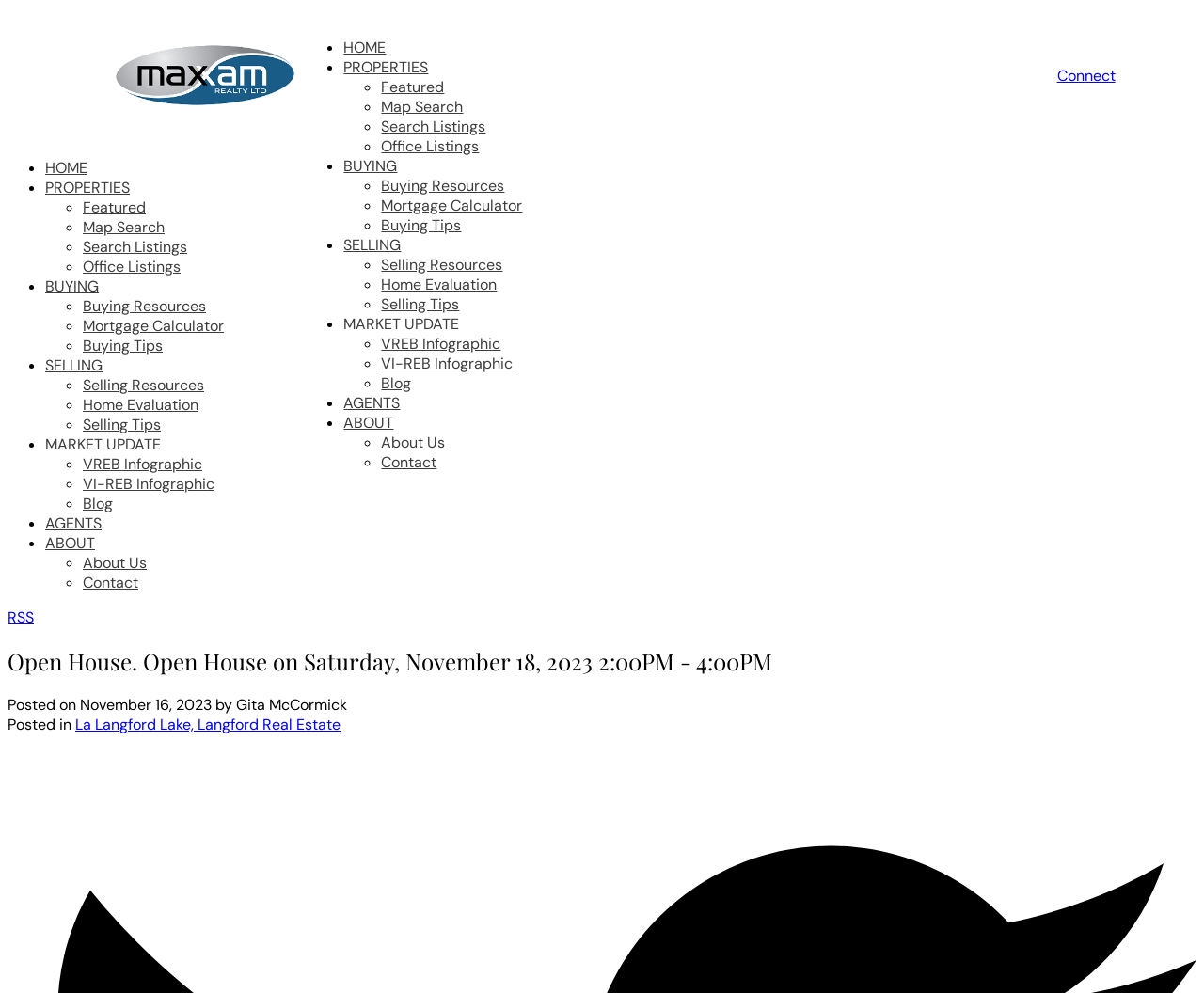Who is the author of the latest article?
Examine the screenshot and reply with a single word or phrase.

Gita McCormick